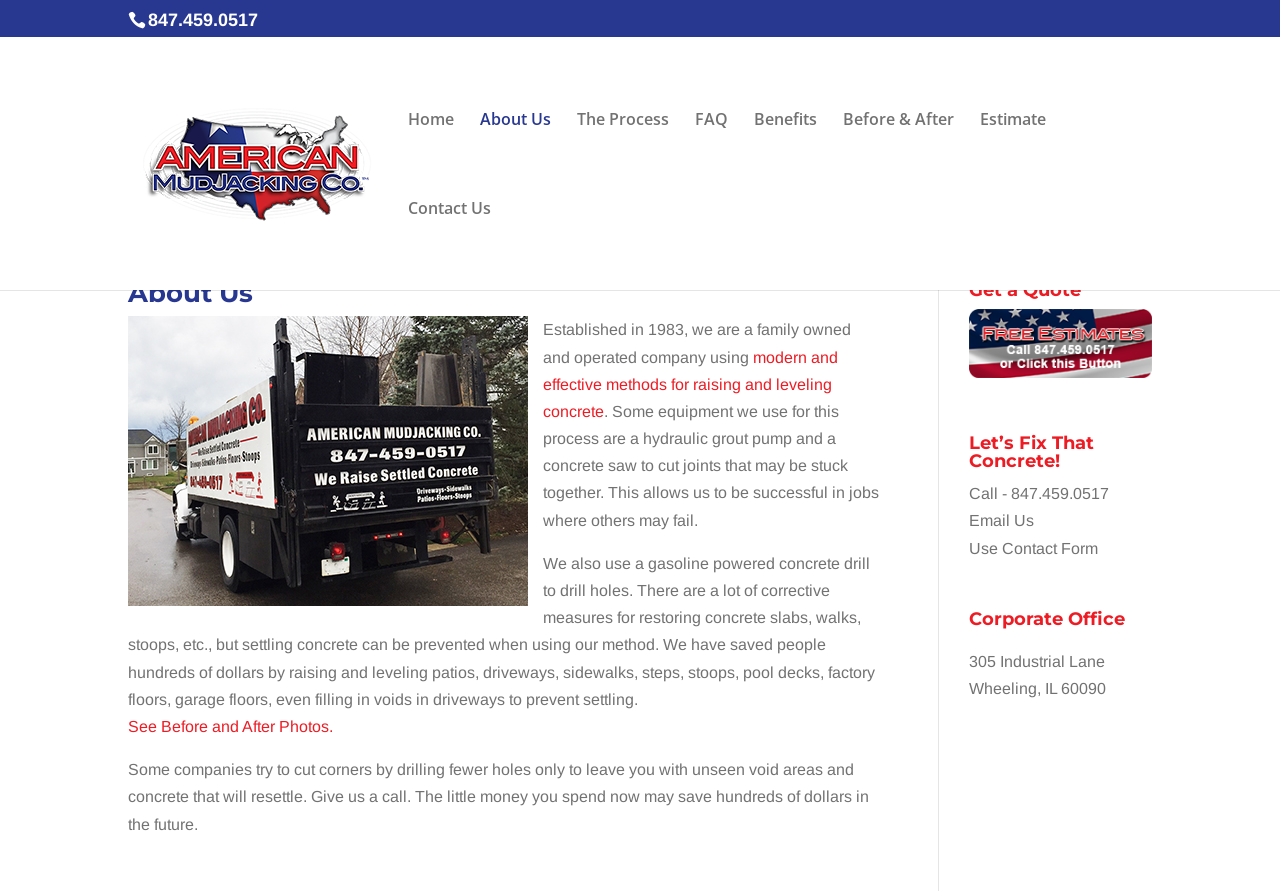Please identify the bounding box coordinates of where to click in order to follow the instruction: "Call the company".

[0.116, 0.011, 0.202, 0.034]